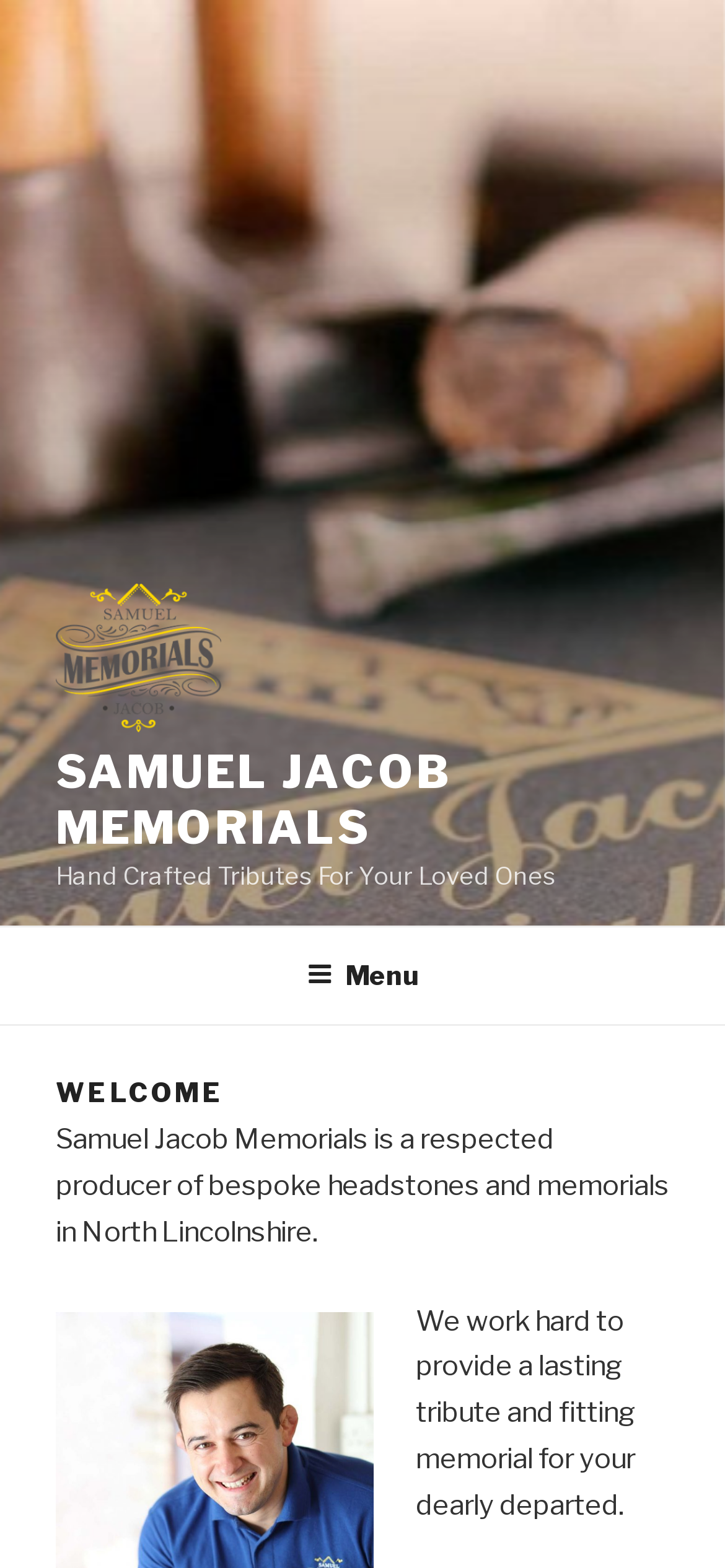Extract the main headline from the webpage and generate its text.

SAMUEL JACOB MEMORIALS